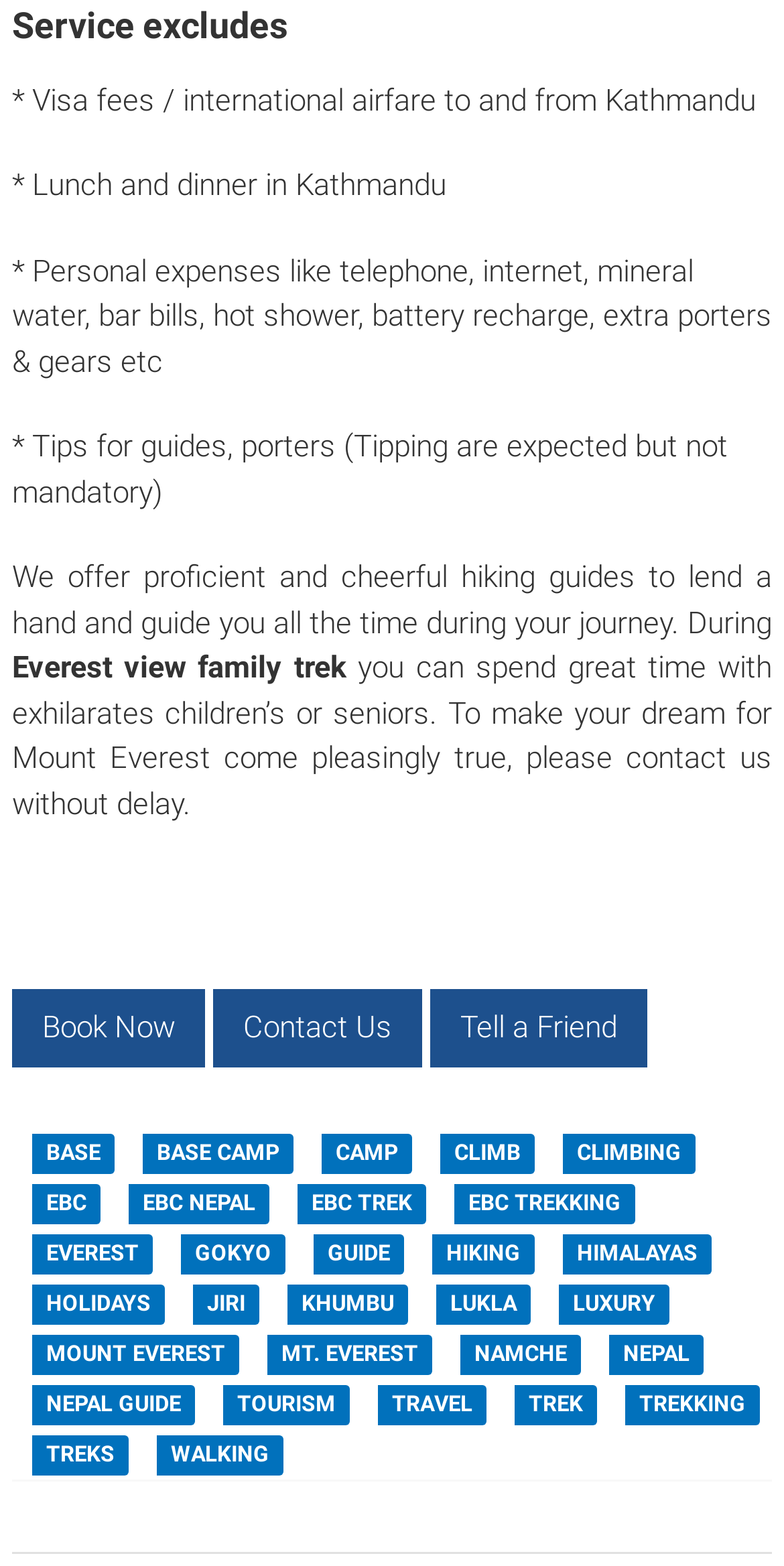Refer to the element description Camp and identify the corresponding bounding box in the screenshot. Format the coordinates as (top-left x, top-left y, bottom-right x, bottom-right y) with values in the range of 0 to 1.

[0.41, 0.724, 0.525, 0.75]